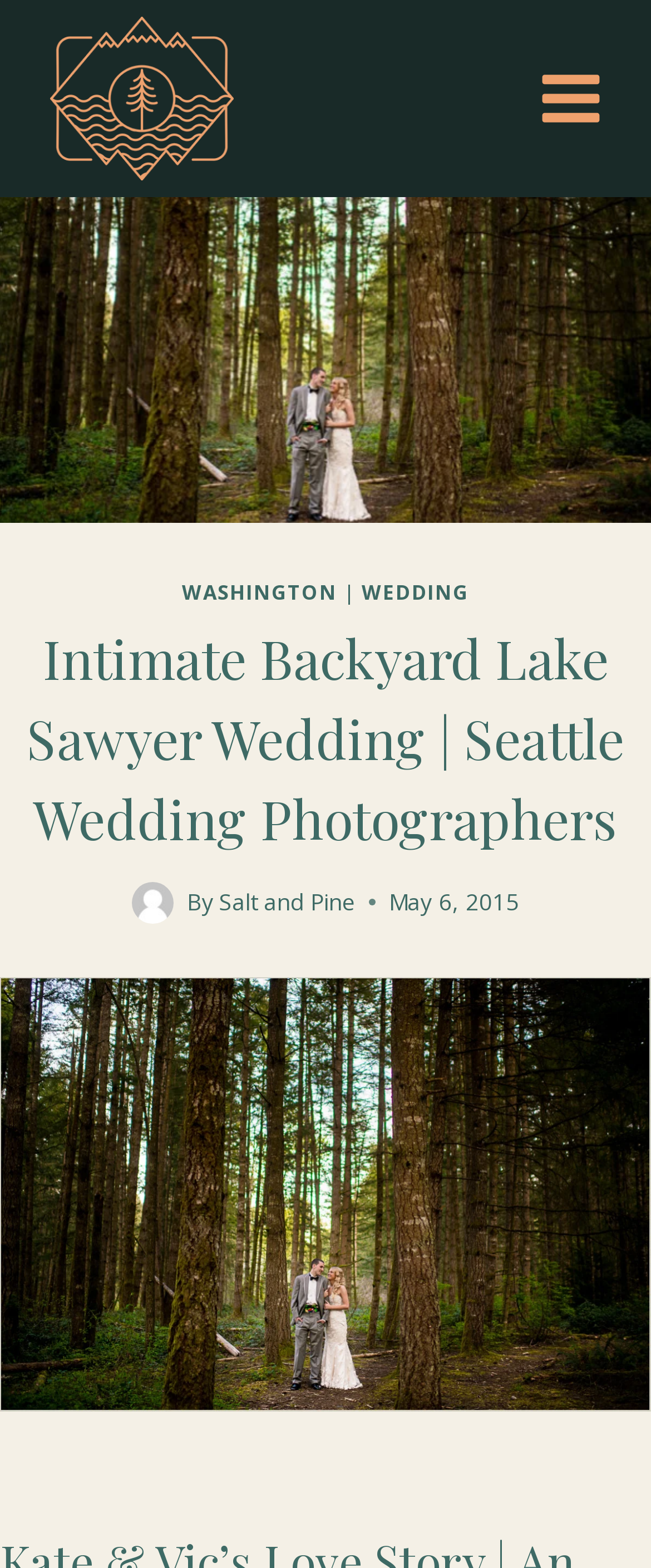Determine the main headline of the webpage and provide its text.

Intimate Backyard Lake Sawyer Wedding | Seattle Wedding Photographers